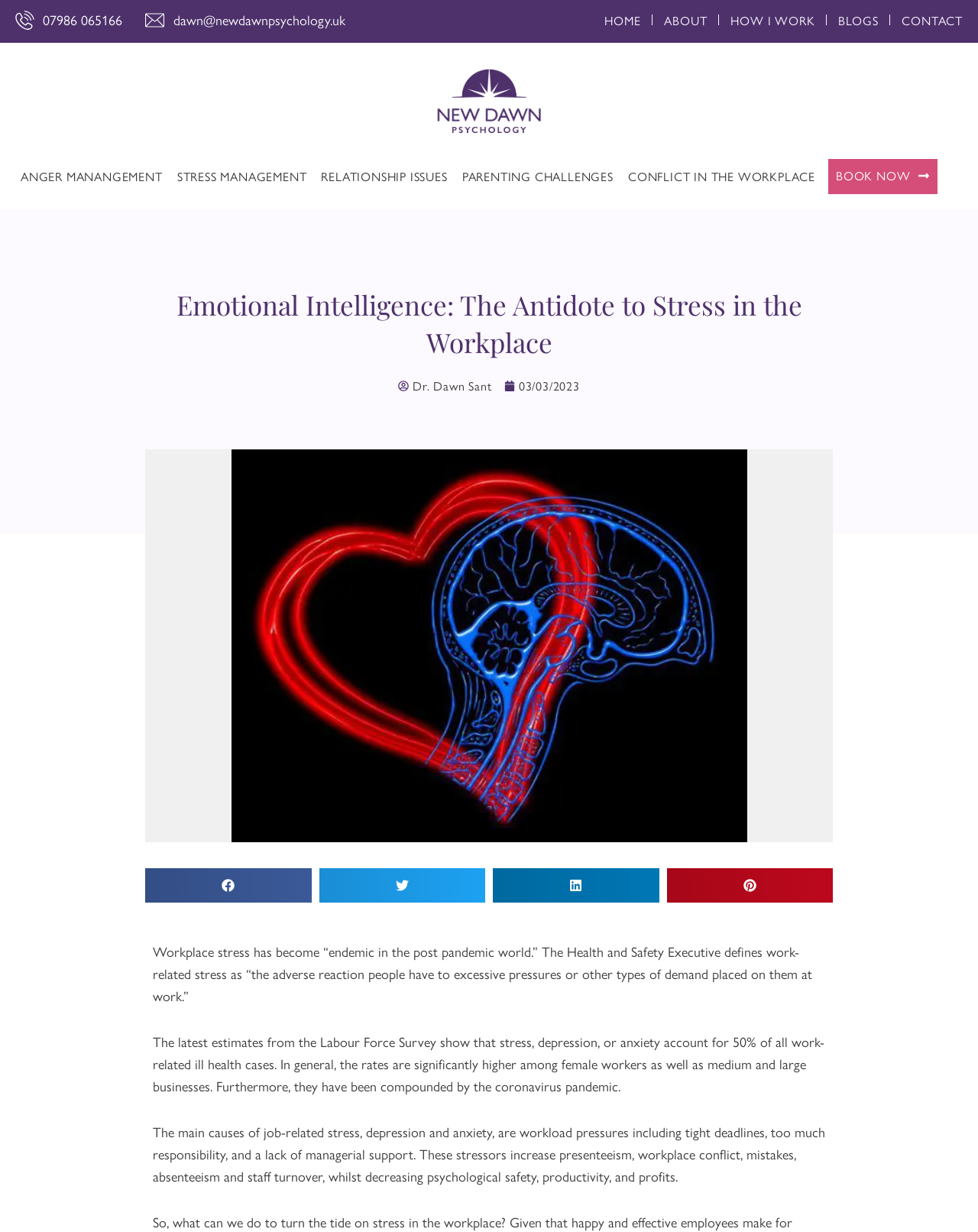Determine the bounding box coordinates for the element that should be clicked to follow this instruction: "Send an email". The coordinates should be given as four float numbers between 0 and 1, in the format [left, top, right, bottom].

[0.149, 0.007, 0.353, 0.025]